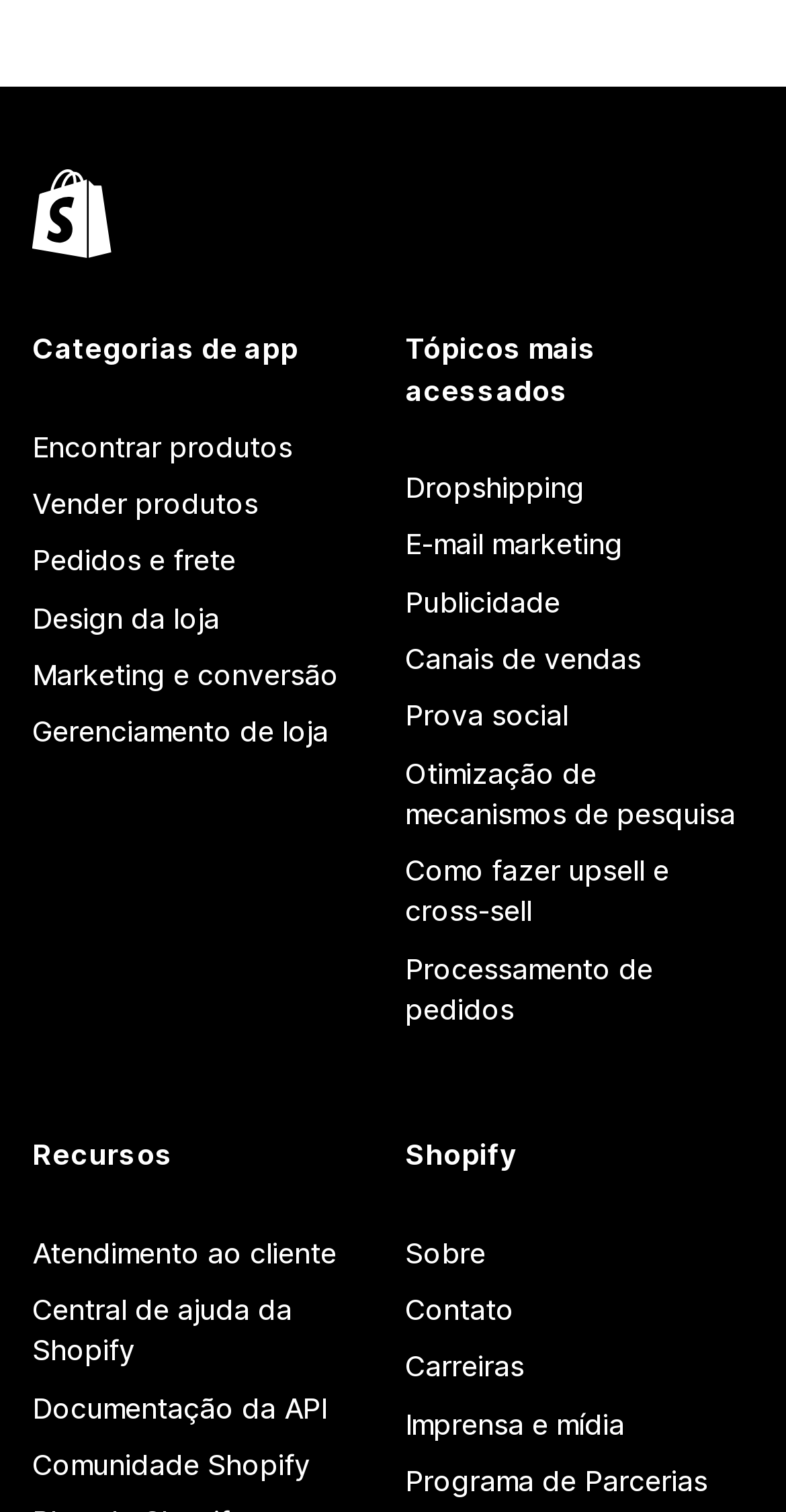Using the element description: "Pope John Paul II", determine the bounding box coordinates for the specified UI element. The coordinates should be four float numbers between 0 and 1, [left, top, right, bottom].

None